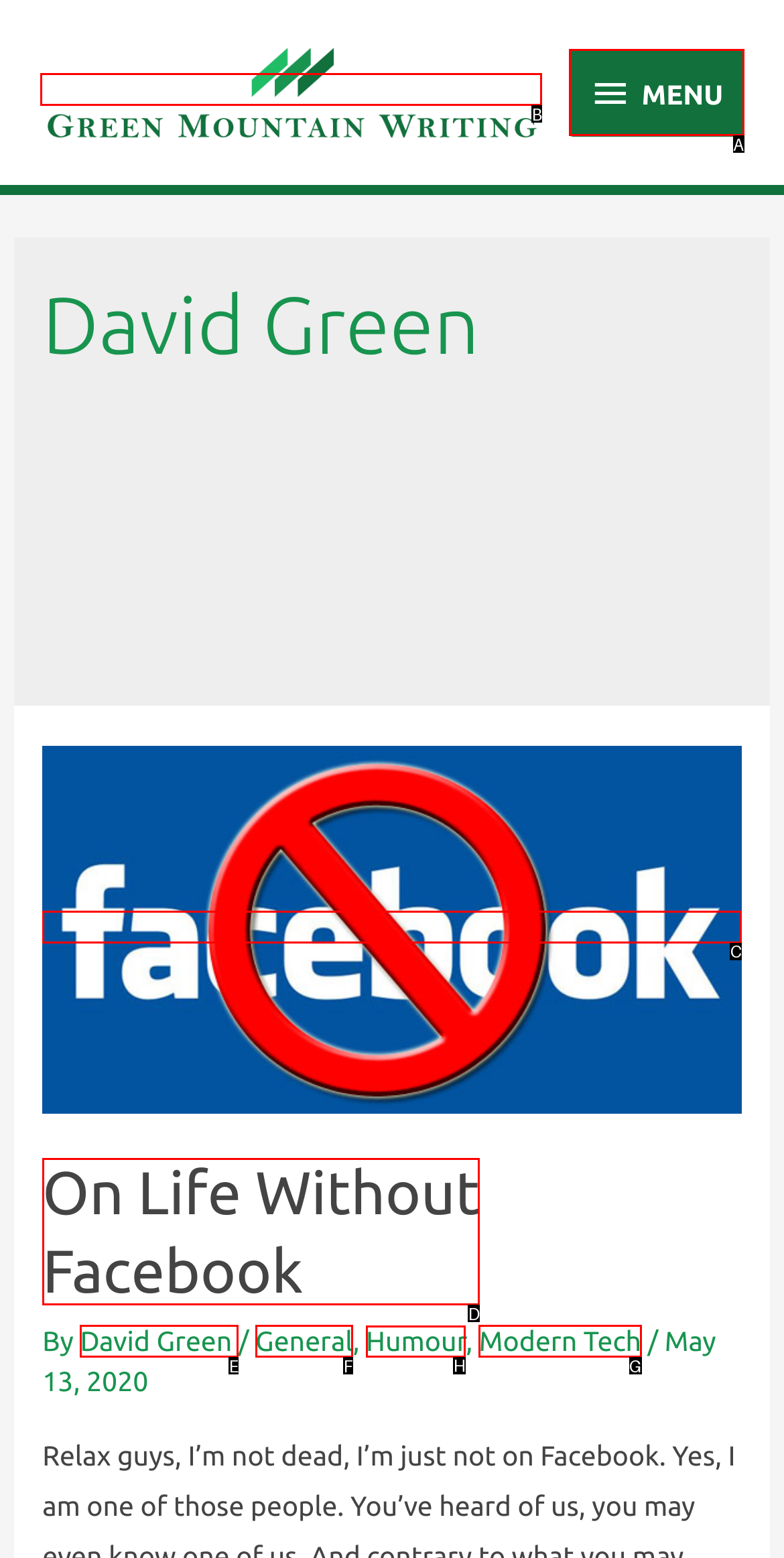Which option should be clicked to execute the following task: View posts categorized as Humour? Respond with the letter of the selected option.

H